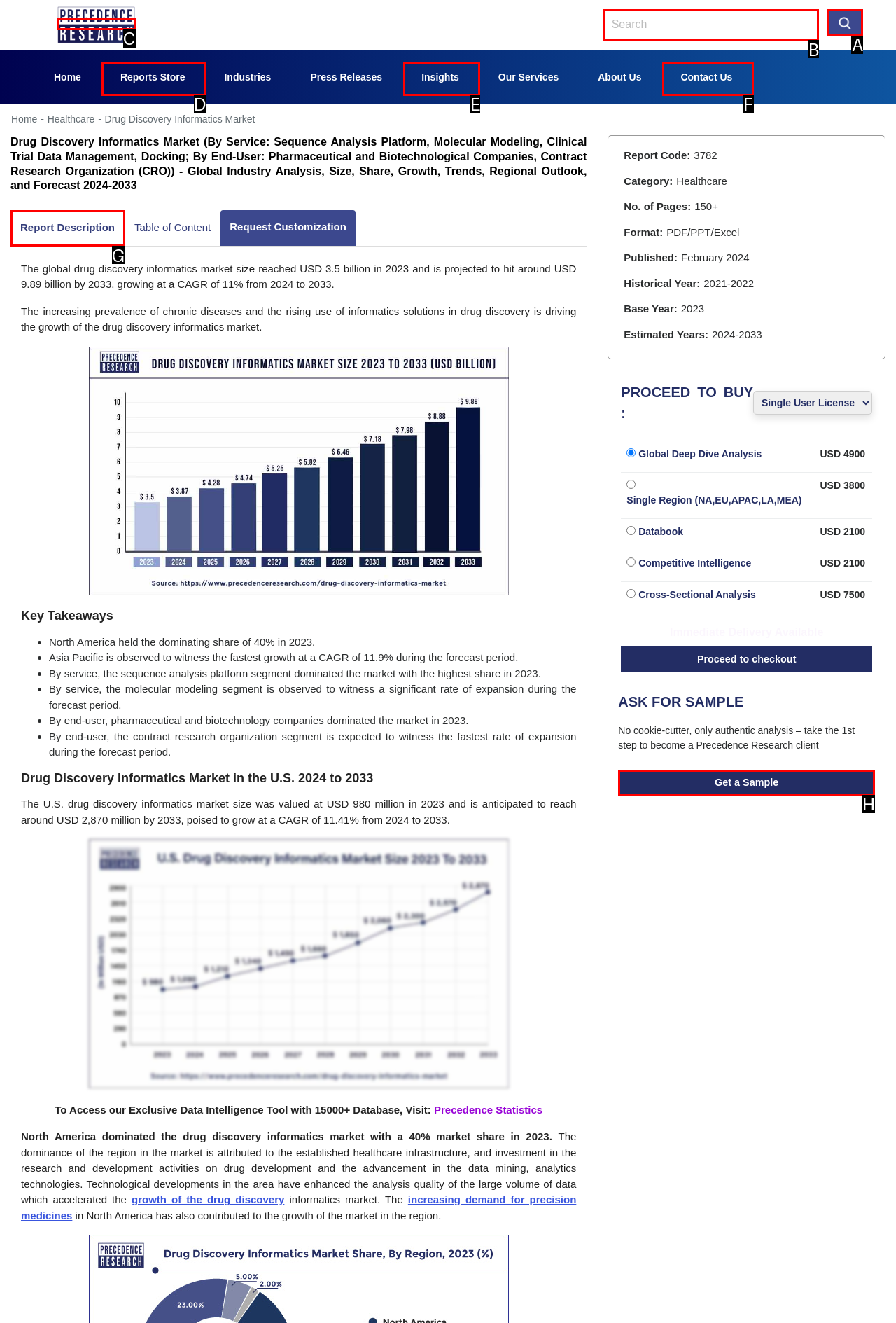To execute the task: search, which one of the highlighted HTML elements should be clicked? Answer with the option's letter from the choices provided.

A